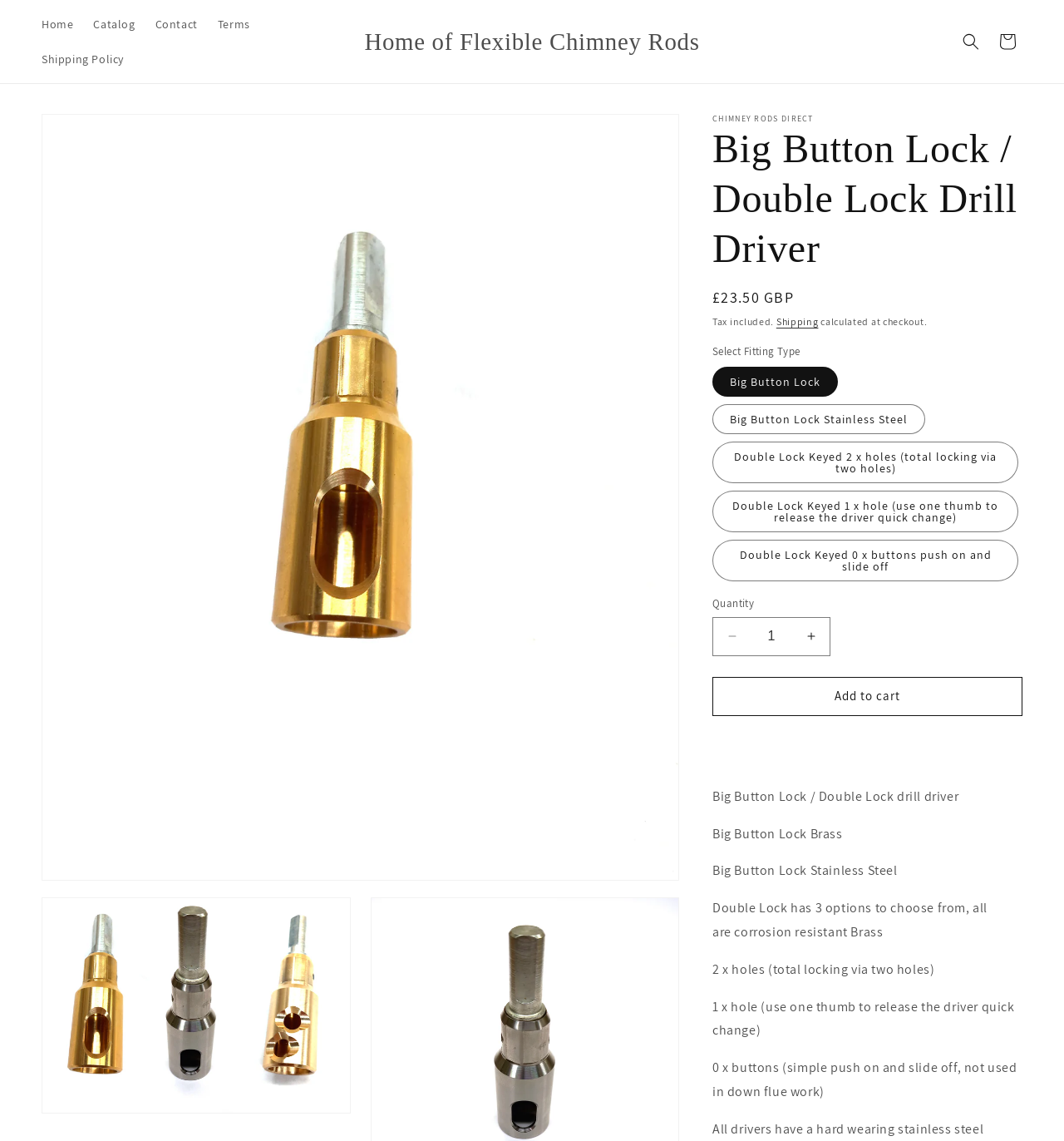Please identify and generate the text content of the webpage's main heading.

Big Button Lock / Double Lock Drill Driver